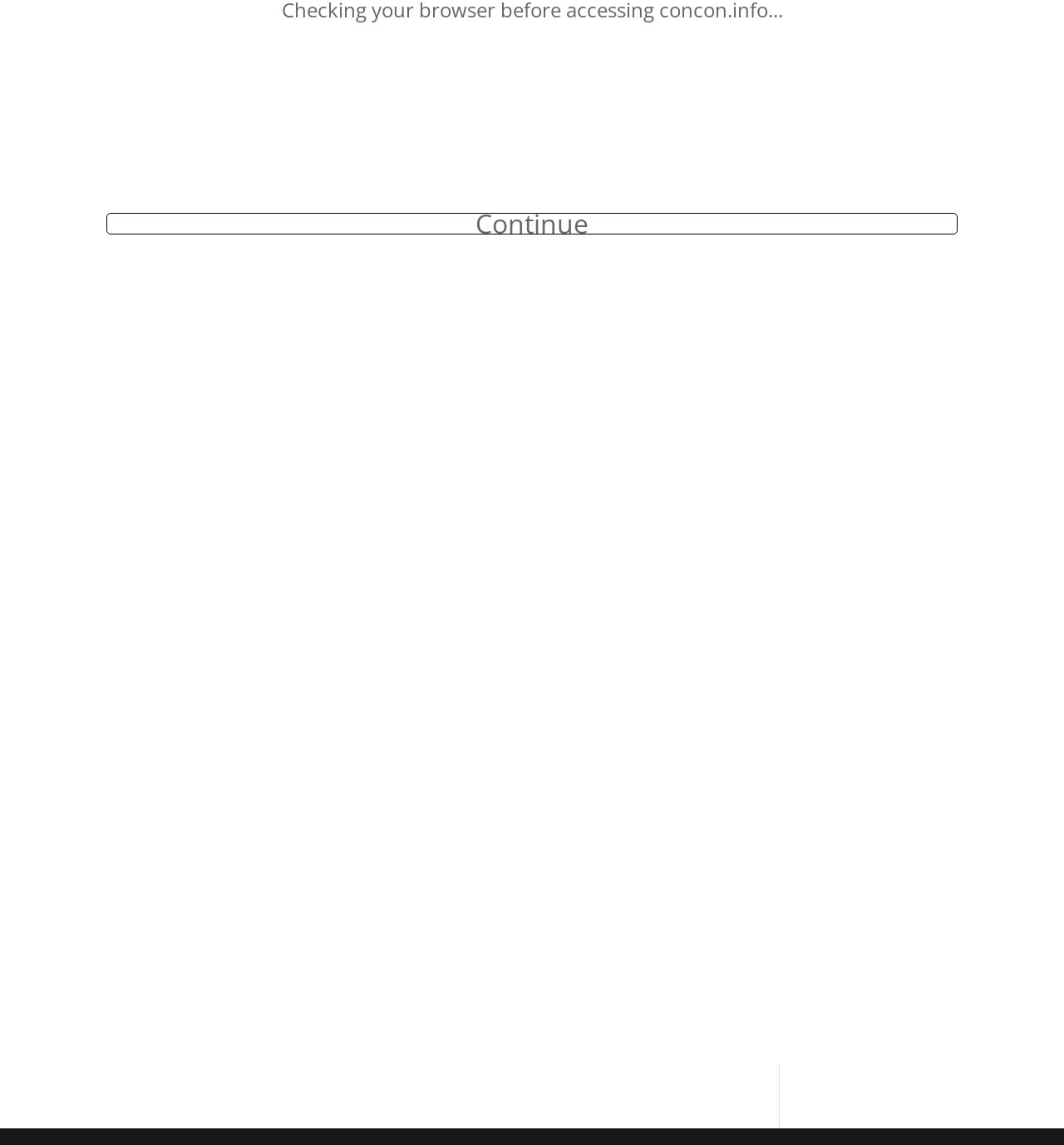What is the mode of ratification mentioned in Article V?
Using the image as a reference, answer with just one word or a short phrase.

Legislatures of three-fourths of the states